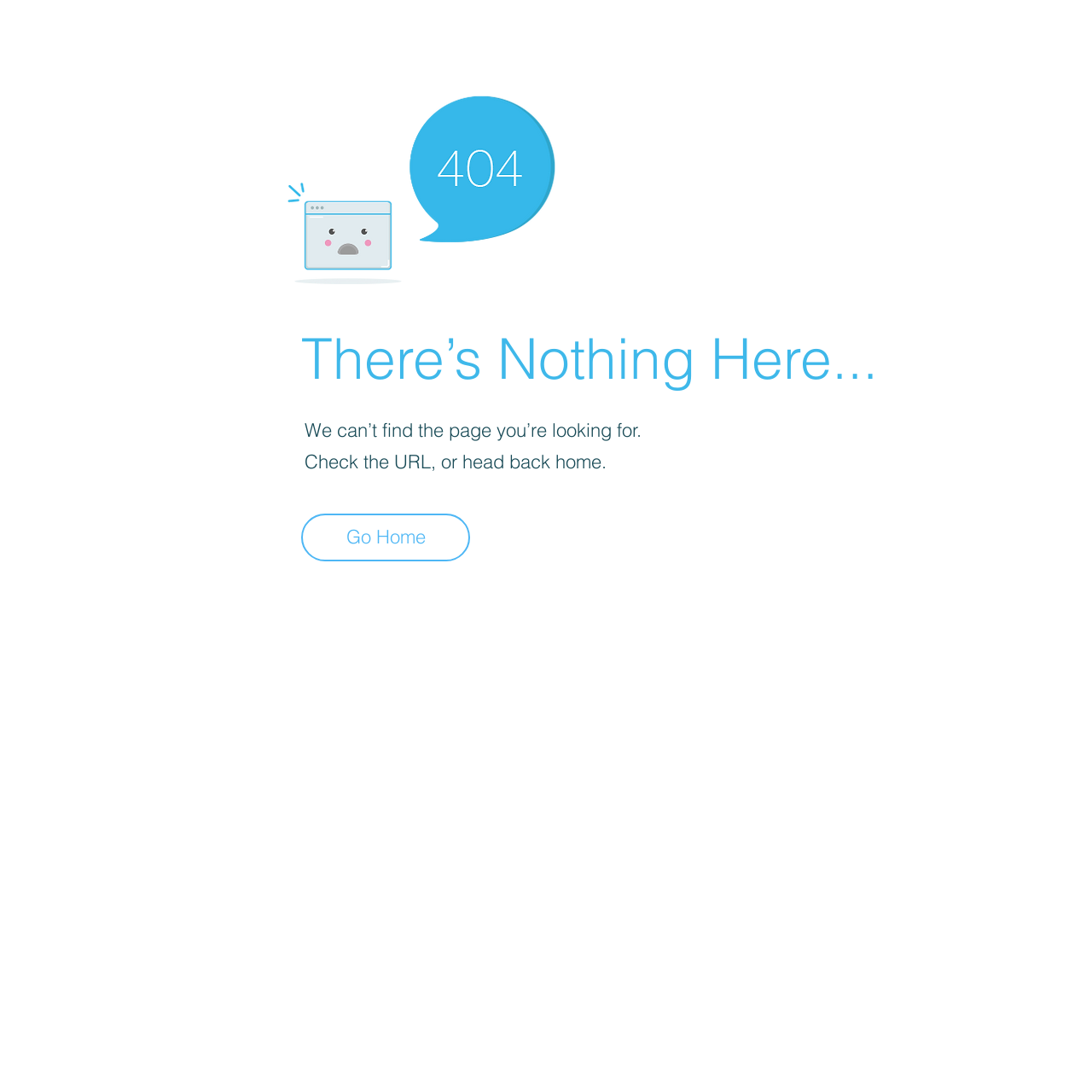Offer an in-depth caption of the entire webpage.

This webpage appears to be a 404 error page, indicating that the requested page cannot be found. At the top of the page, there is a large icon, "404-icon_2.png", which is centered horizontally and takes up about a quarter of the page's height. Below the icon, there is a heading that reads "There’s Nothing Here...", followed by two paragraphs of text. The first paragraph states "We can’t find the page you’re looking for." and the second paragraph suggests "Check the URL, or head back home." 

To the left of these paragraphs, there is a link labeled "Go Home" that allows users to navigate back to the homepage. The link is positioned near the bottom of the main content area, which occupies about half of the page's height. 

At the very bottom of the page, there is an iframe containing a Wix Chat module, which takes up about a quarter of the page's width and is aligned to the right edge of the page.